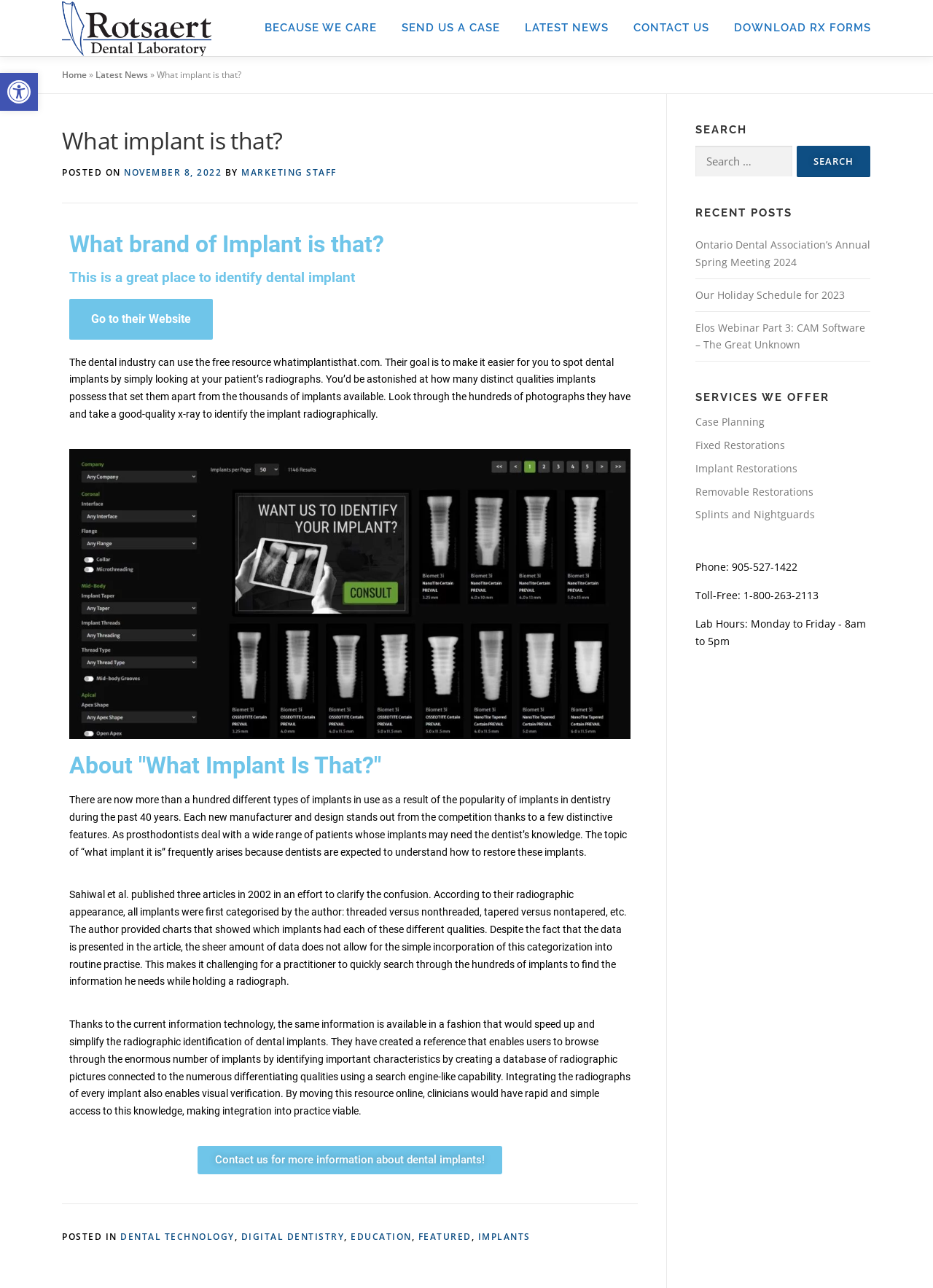Identify the bounding box coordinates for the element you need to click to achieve the following task: "Call 905-527-1422". Provide the bounding box coordinates as four float numbers between 0 and 1, in the form [left, top, right, bottom].

[0.666, 0.042, 0.846, 0.067]